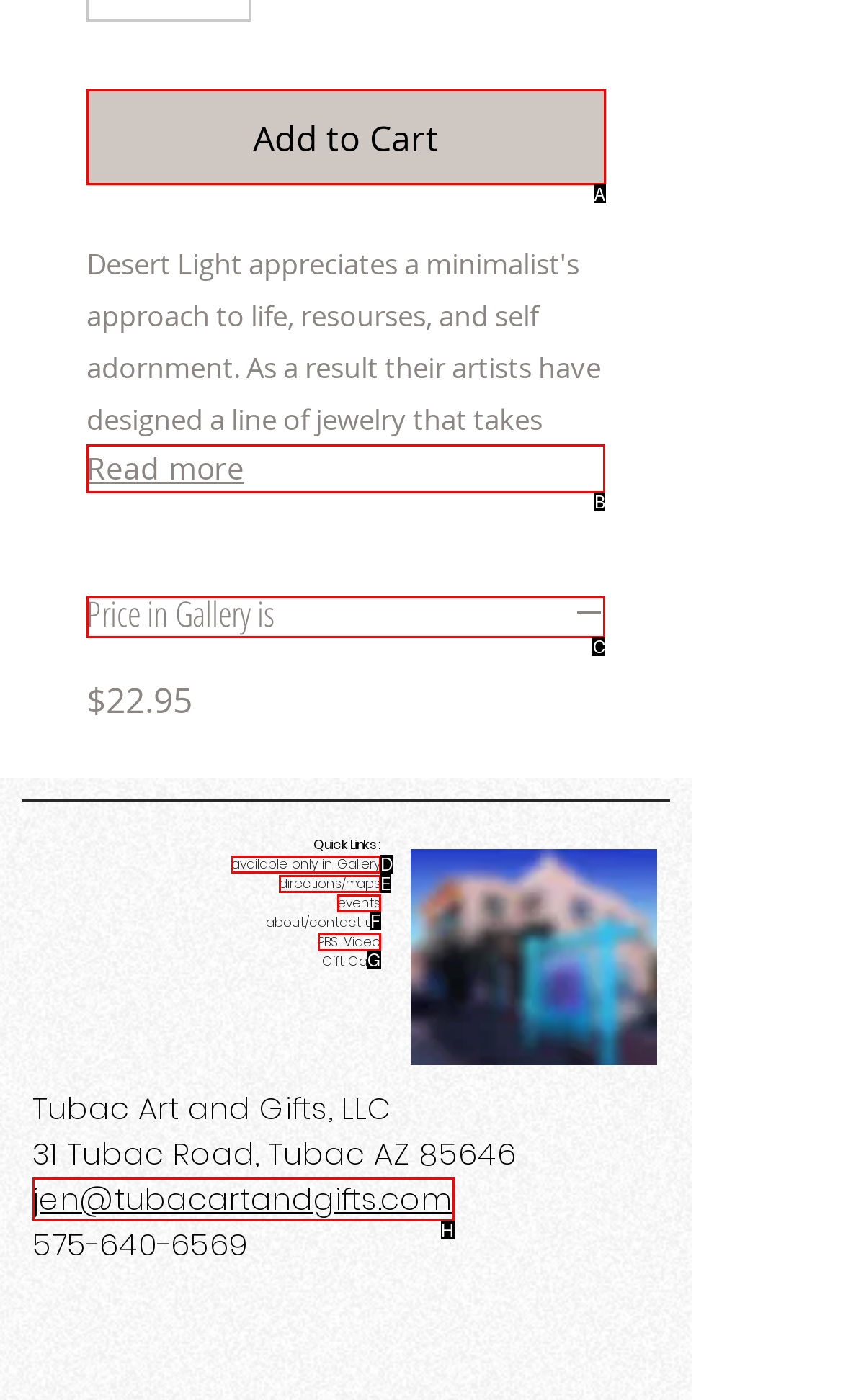Among the marked elements in the screenshot, which letter corresponds to the UI element needed for the task: Add item to cart?

A